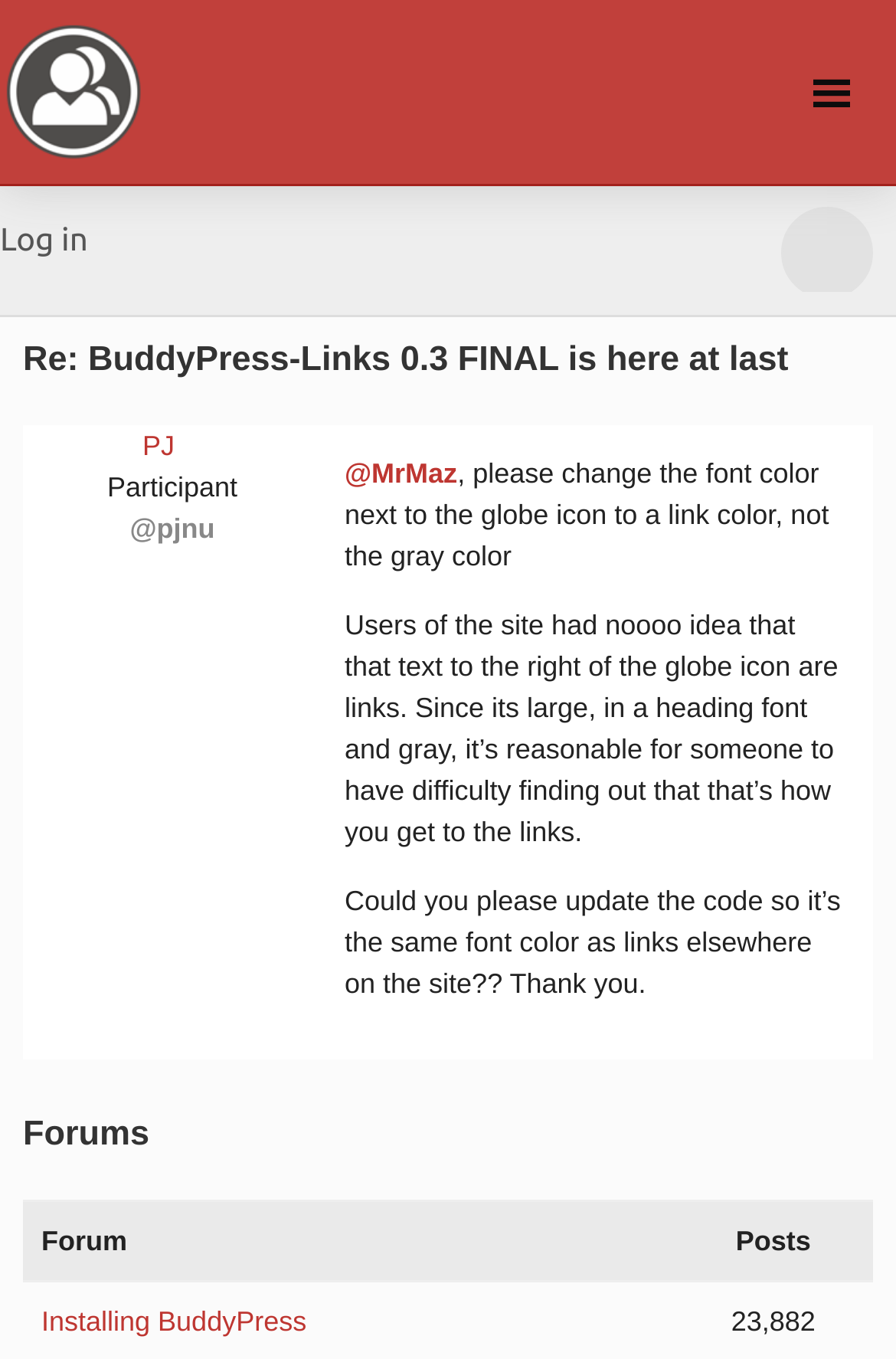Provide a brief response in the form of a single word or phrase:
How many posts are there in the forum?

23,882